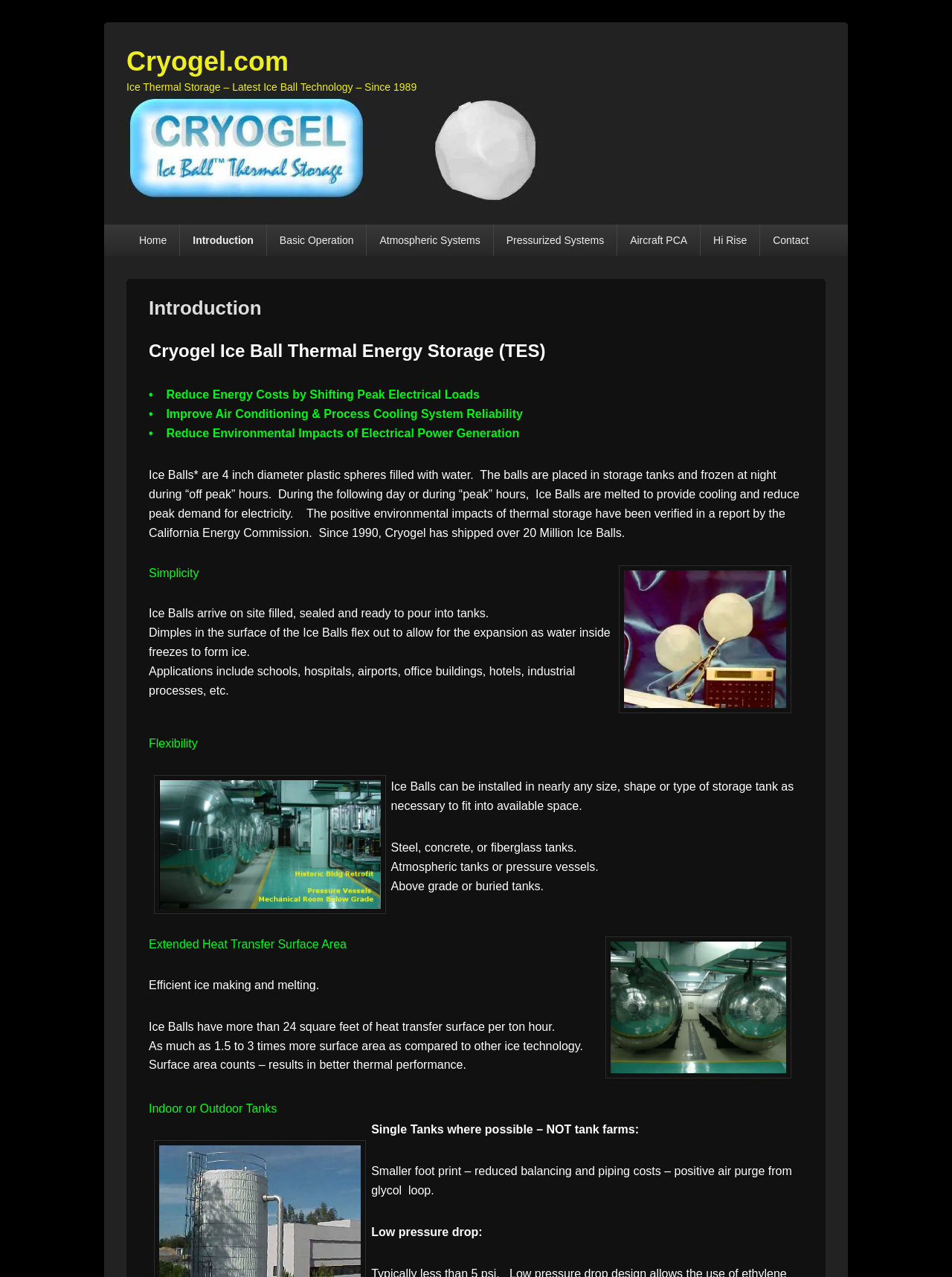Could you highlight the region that needs to be clicked to execute the instruction: "Click on the 'Home' link"?

[0.133, 0.176, 0.189, 0.2]